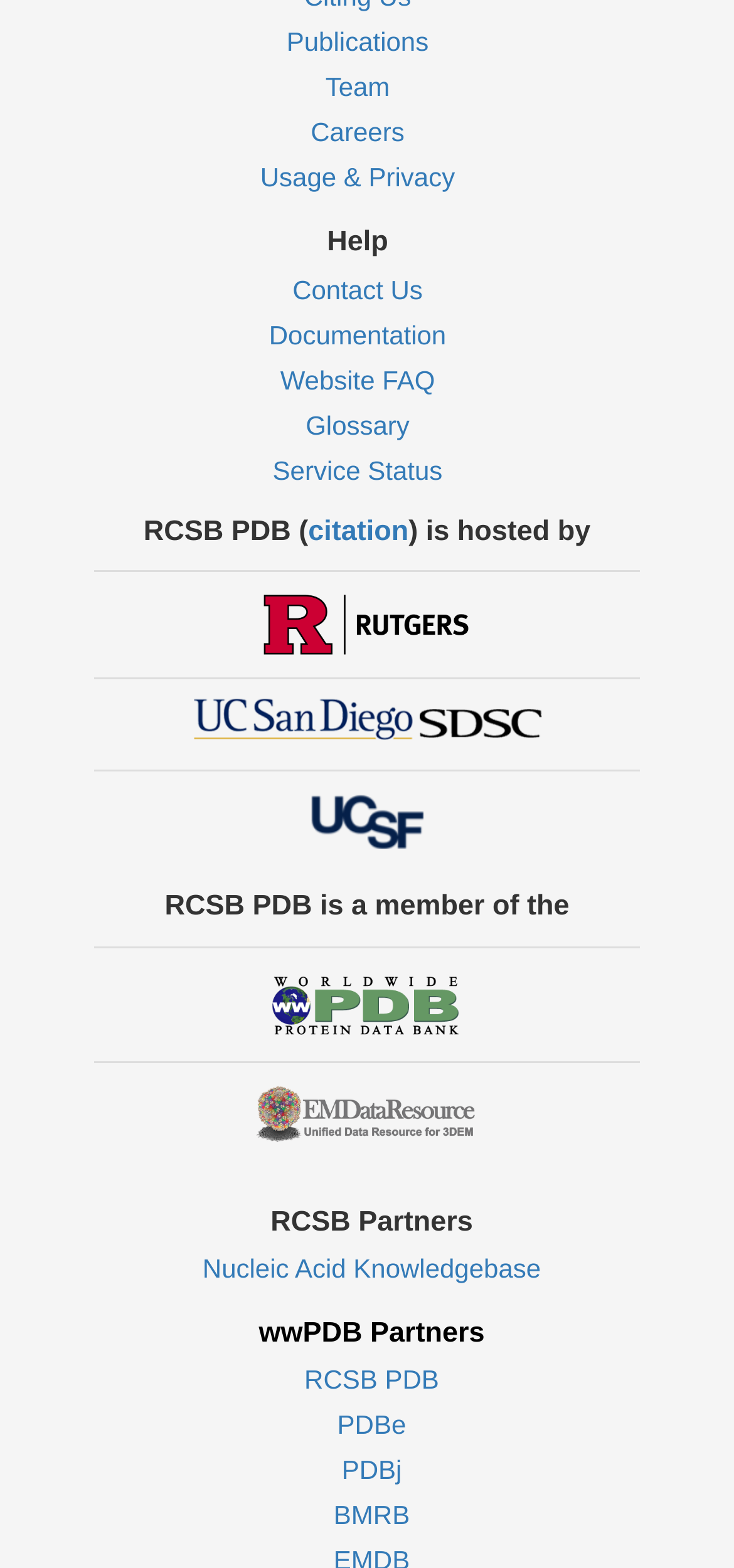Please specify the bounding box coordinates for the clickable region that will help you carry out the instruction: "Check the 'Service Status'".

[0.371, 0.29, 0.603, 0.309]